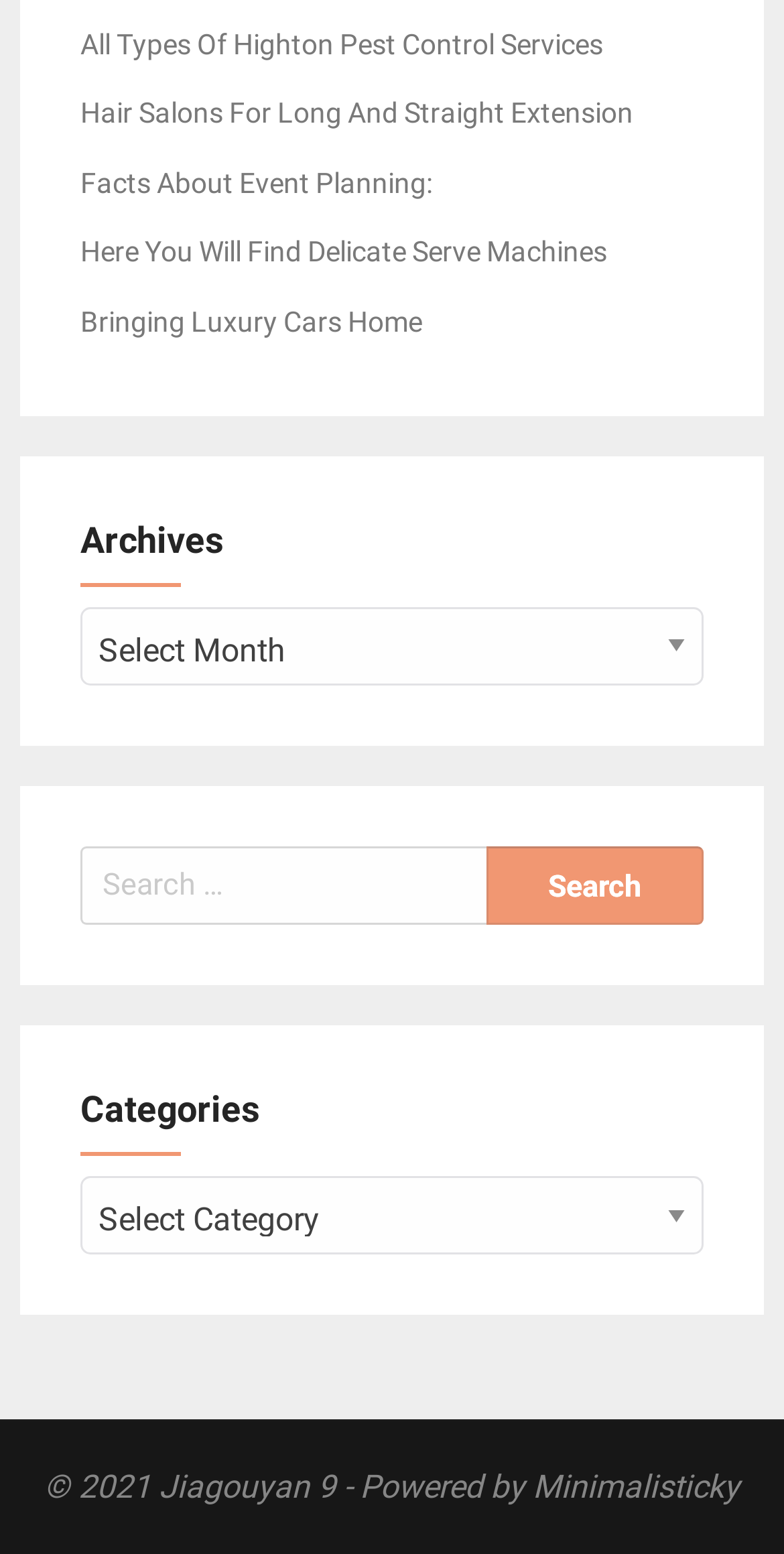Please give a one-word or short phrase response to the following question: 
What is the copyright information at the bottom of the webpage?

2021 Jiagouyan 9